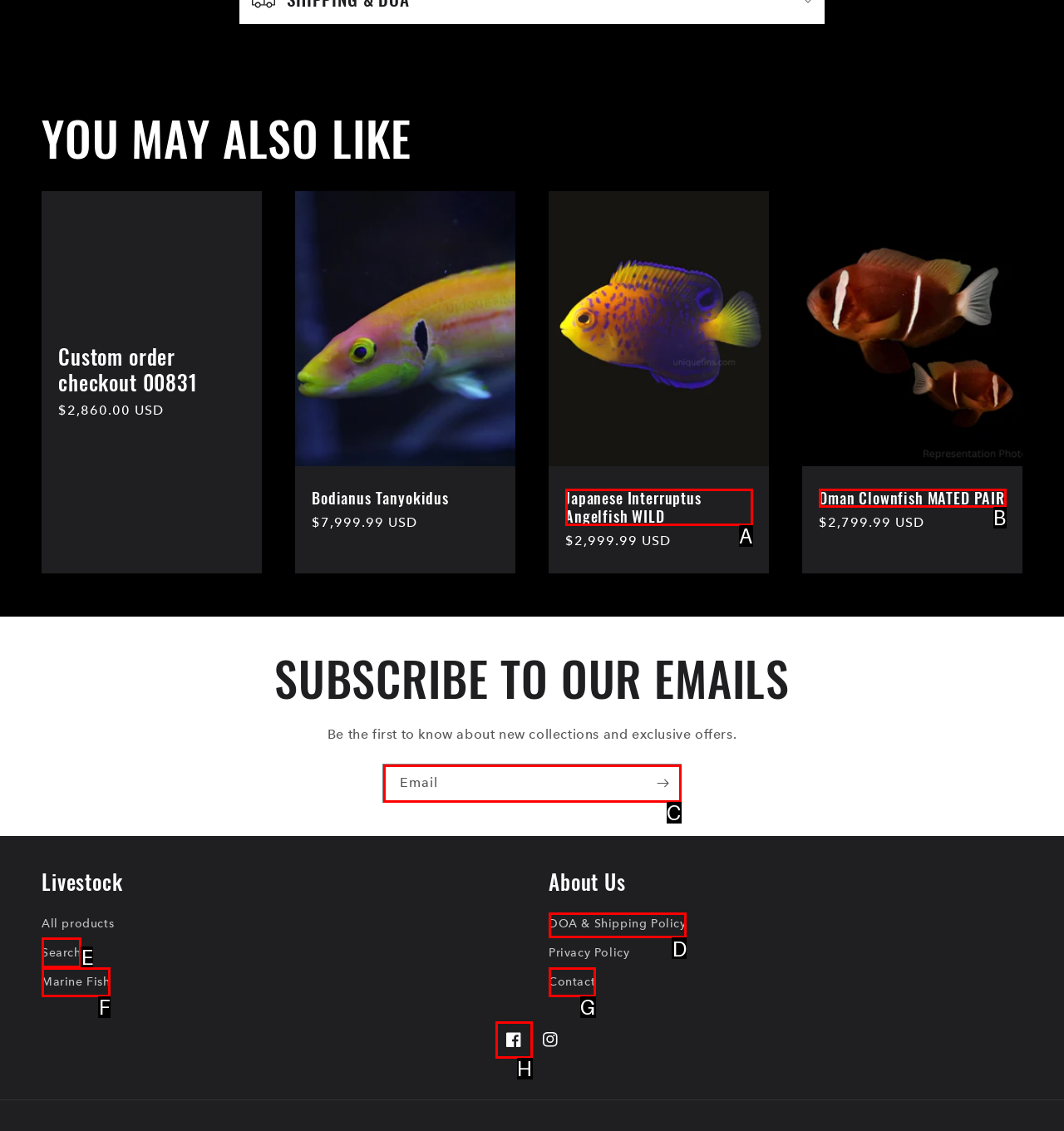Choose the HTML element that matches the description: Oman Clownfish MATED PAIR
Reply with the letter of the correct option from the given choices.

B